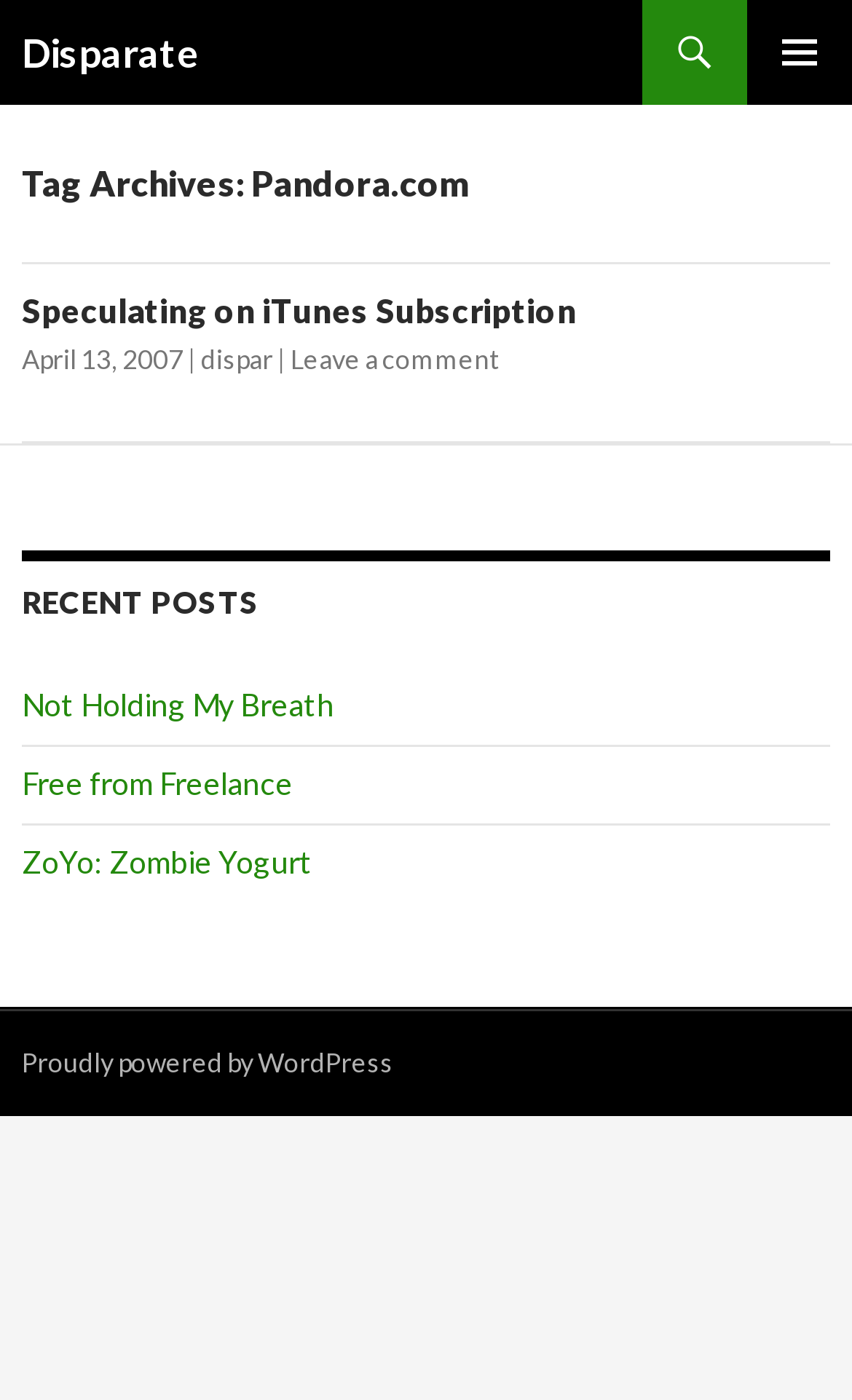Extract the bounding box of the UI element described as: "dispar".

[0.236, 0.245, 0.321, 0.268]